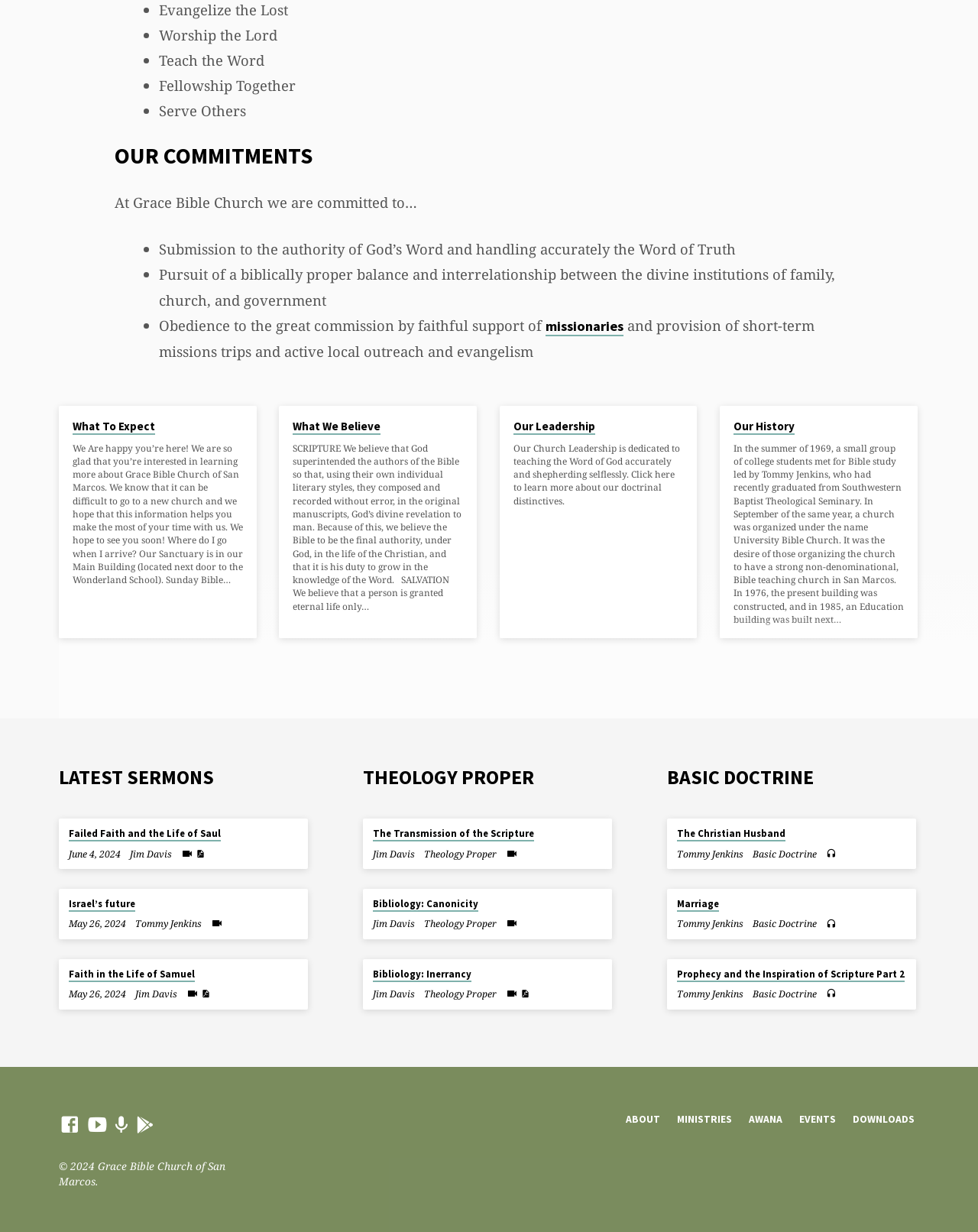Given the element description "The Christian Husband", identify the bounding box of the corresponding UI element.

[0.692, 0.671, 0.803, 0.683]